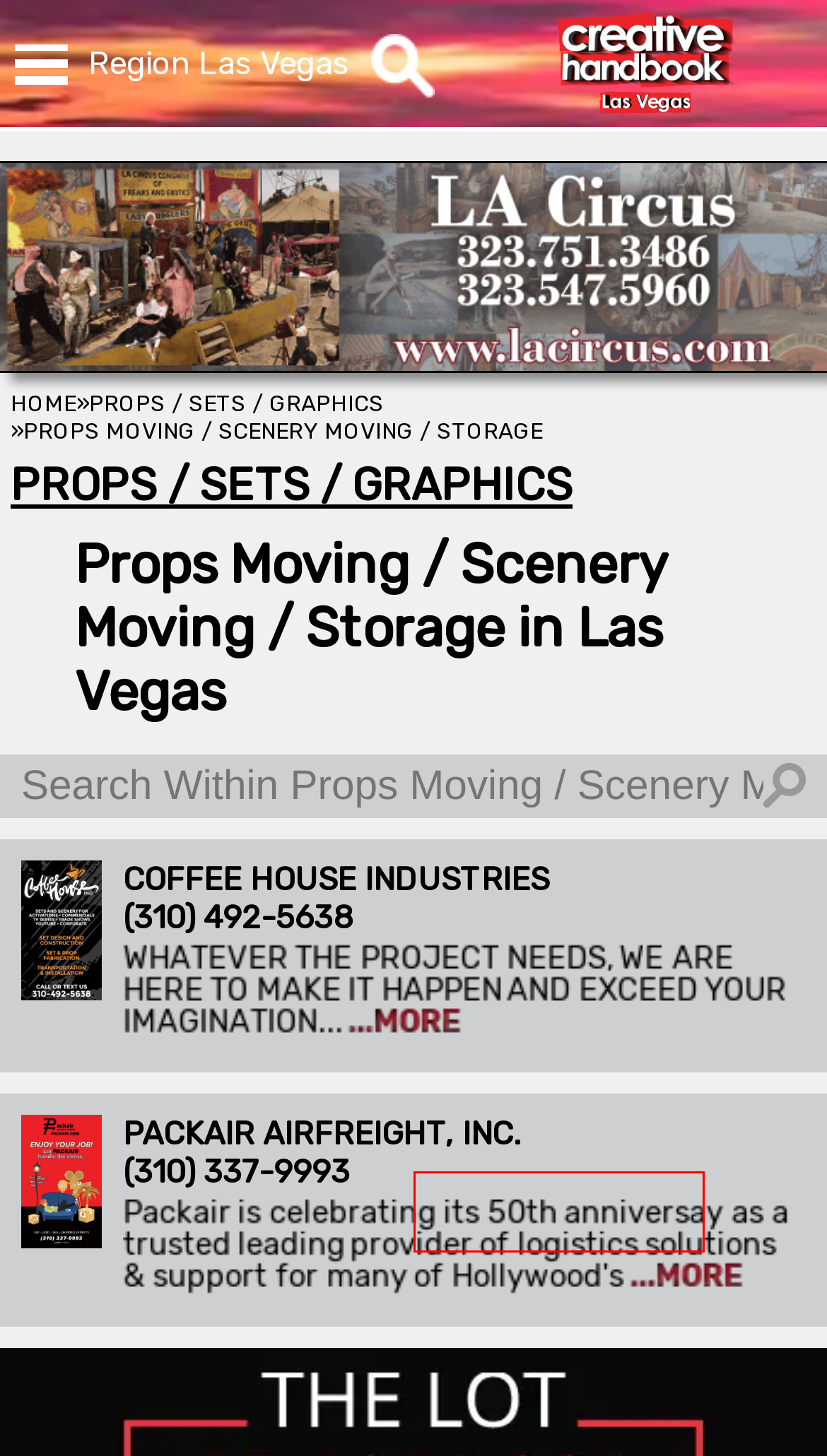You have a screenshot of a webpage where a red bounding box highlights a specific UI element. Identify the description that best matches the resulting webpage after the highlighted element is clicked. The choices are:
A. Props Moving / Scenery Moving / Storage In New York Facilitate Product
B. PACKAIR AIRFREIGHT, INC. - 1
C. THE LOT AT FORMOSA | 1041 North Formosa Ave., West Hollywood, CA 90046
D. Props Moving / Scenery Moving / Storage In Los Angeles
E. COFFEE HOUSE INDUSTRIES - Palmdale
F. Props Moving / Scenery Moving / Storage In All Regions Facilitate Prod
G. Props Moving / Scenery Moving / Storage In Louisiana Facilitate Produc
H. Props Moving / Scenery Moving / Storage In Georgia Facilitate Producti

A